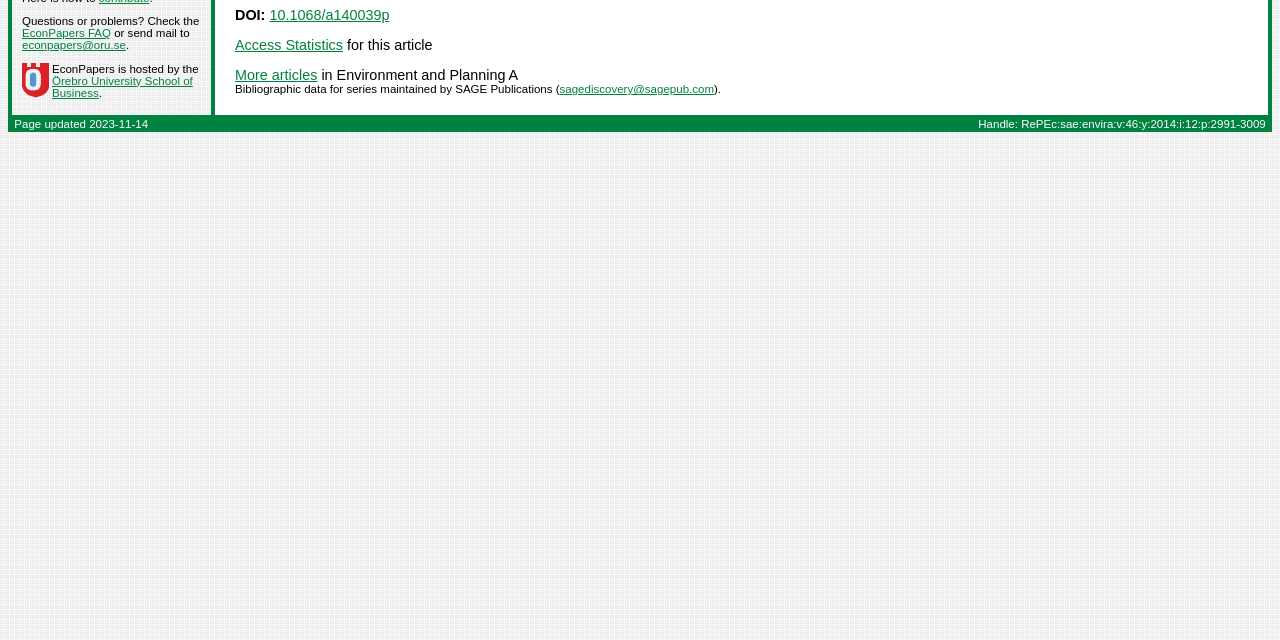Find the bounding box coordinates of the UI element according to this description: "Terms of Use".

None